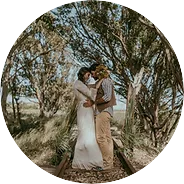Give a concise answer of one word or phrase to the question: 
What is the occasion depicted?

Wedding